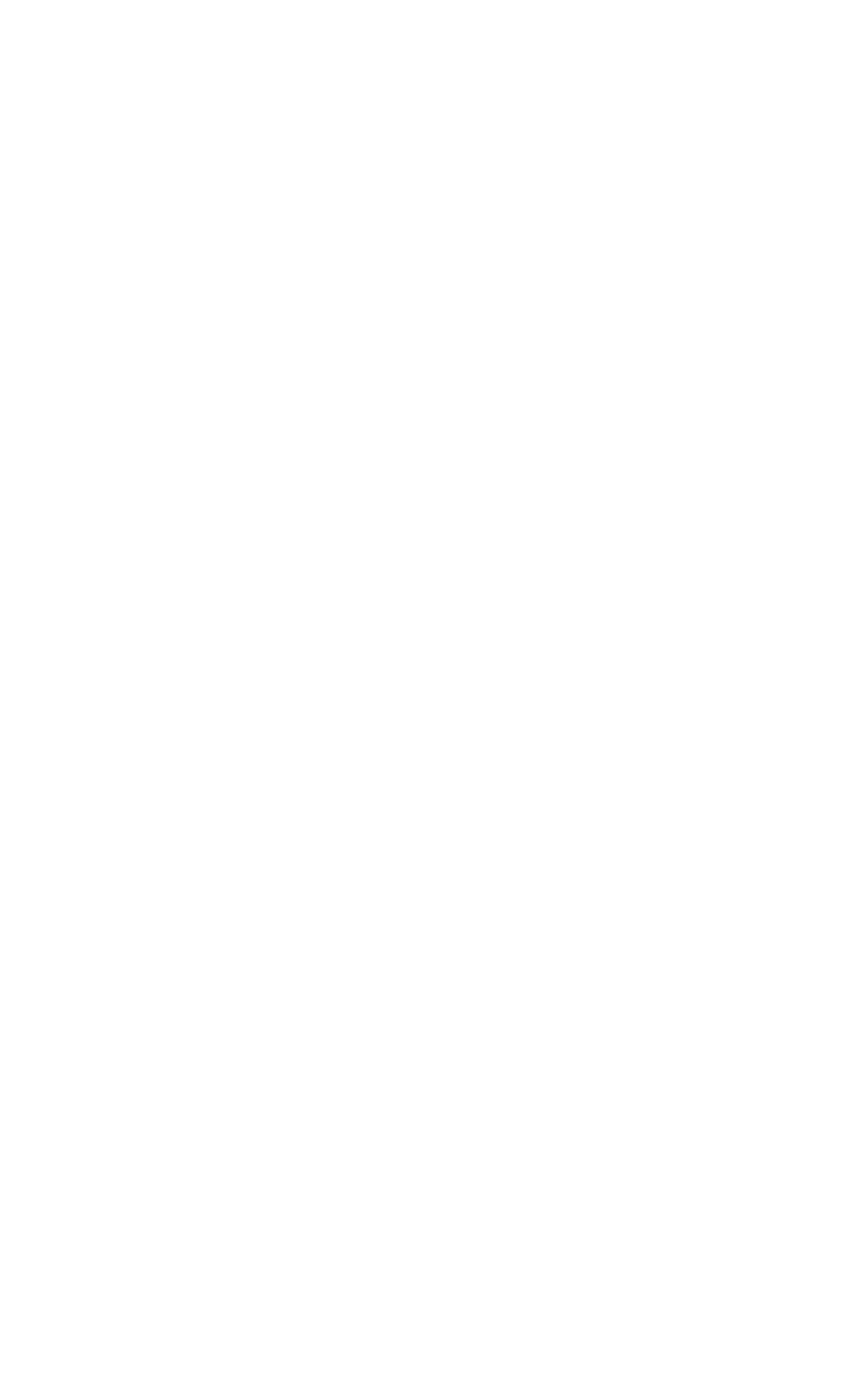Please identify the coordinates of the bounding box that should be clicked to fulfill this instruction: "Read about Linux Hardware".

[0.425, 0.37, 0.766, 0.394]